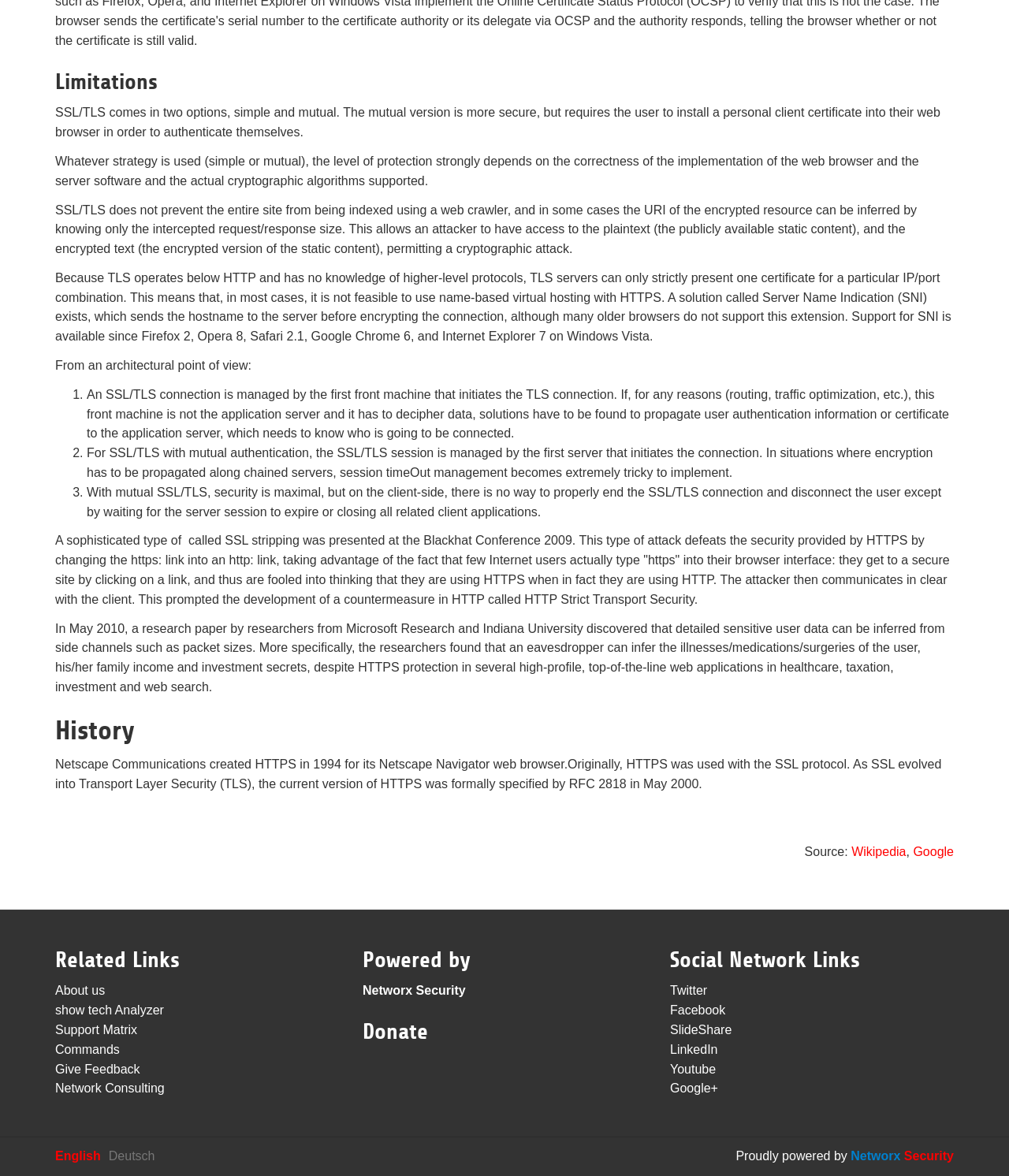Can you specify the bounding box coordinates of the area that needs to be clicked to fulfill the following instruction: "Click the 'show tech Analyzer' link"?

[0.055, 0.853, 0.162, 0.865]